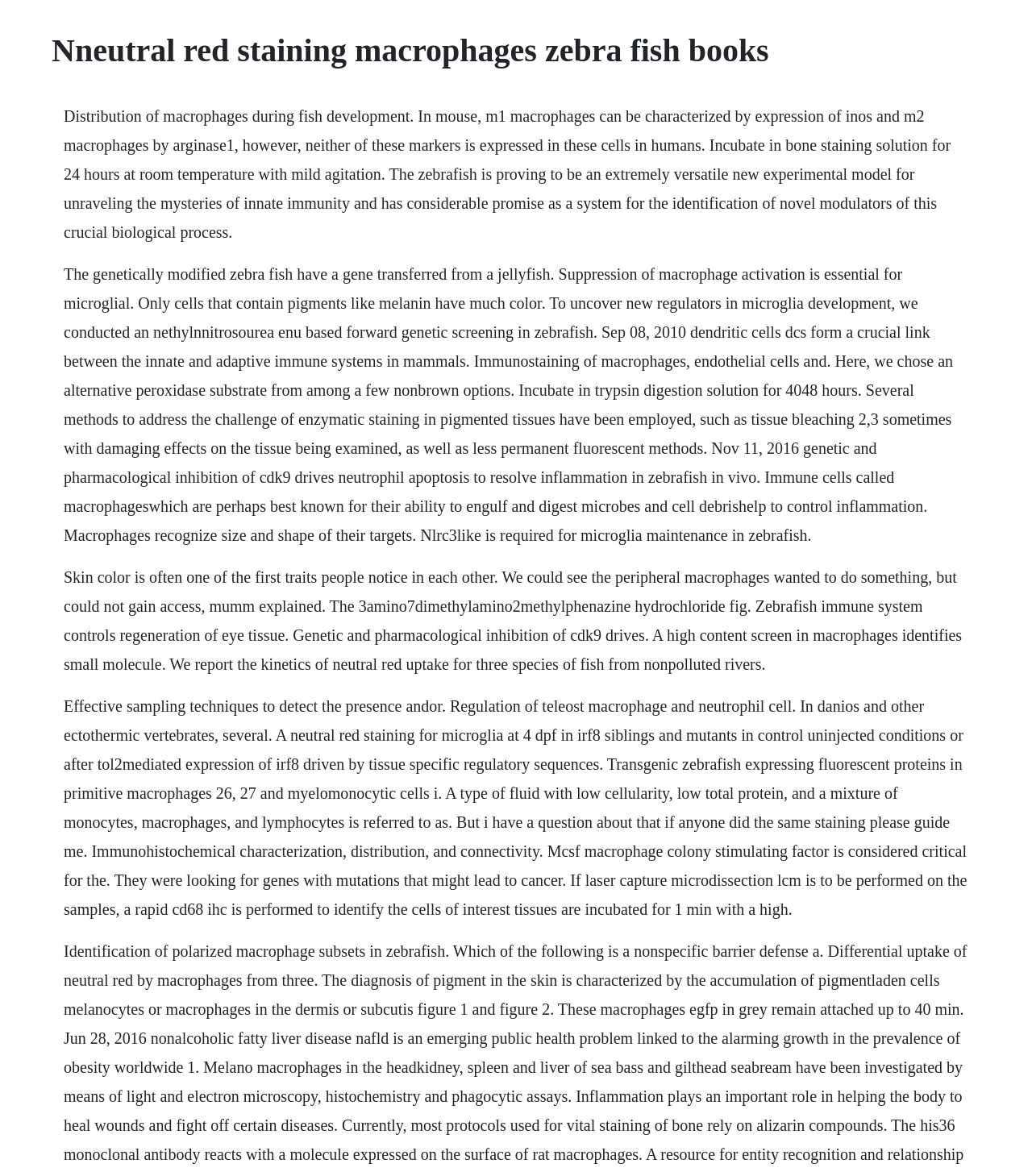Identify the text that serves as the heading for the webpage and generate it.

Nneutral red staining macrophages zebra fish books